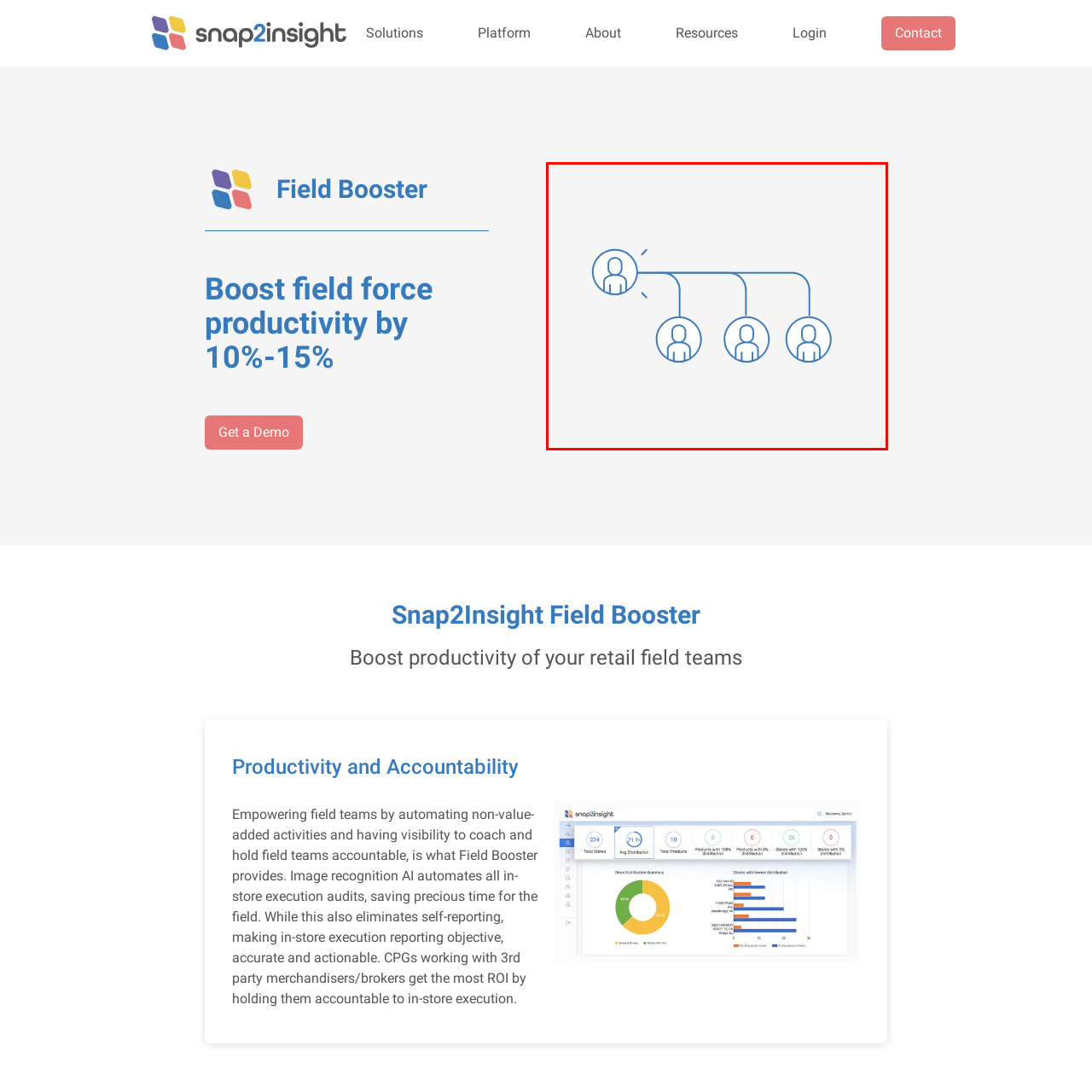Observe the section highlighted in yellow, How many figures are arranged in a tiered fashion? 
Please respond using a single word or phrase.

Three